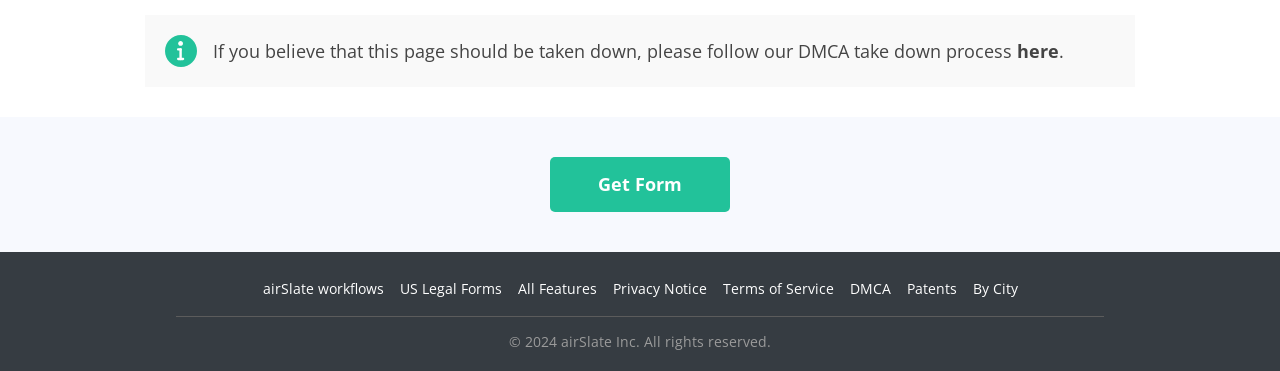How many links are available in the footer section?
Give a one-word or short phrase answer based on the image.

9